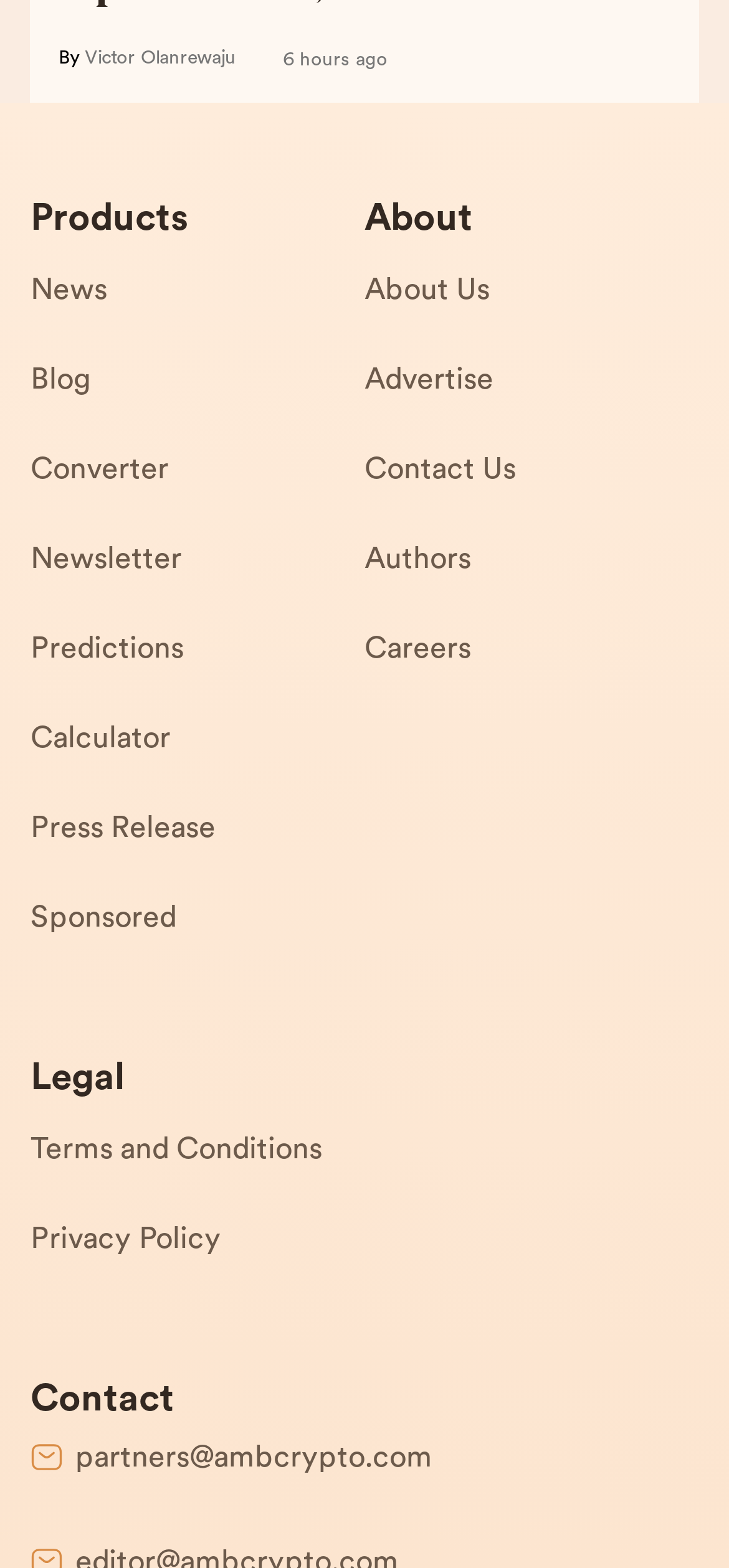Determine the bounding box coordinates of the region to click in order to accomplish the following instruction: "Click on 'See Us at an Event'". Provide the coordinates as four float numbers between 0 and 1, specifically [left, top, right, bottom].

None